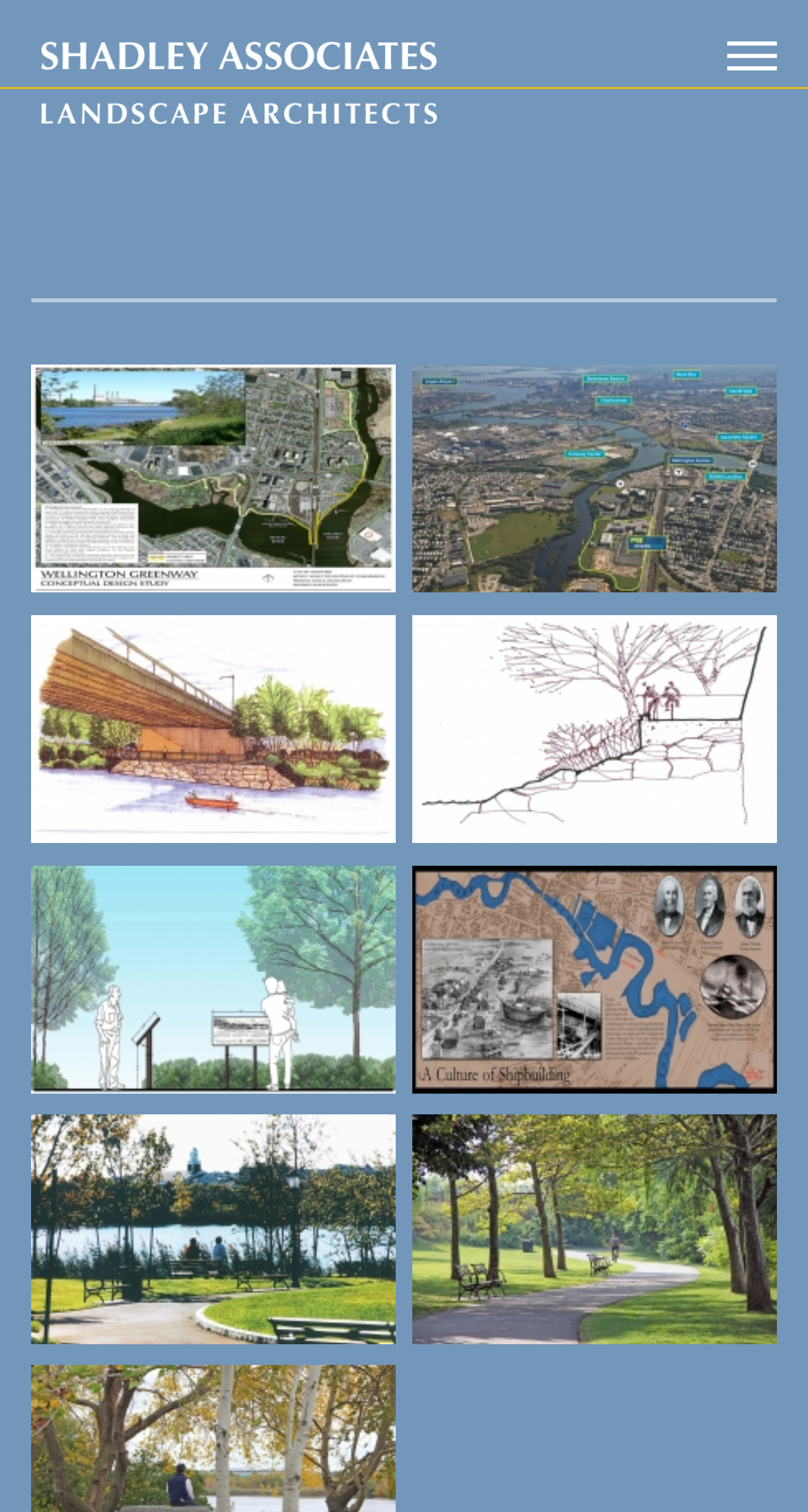How many links are present in the main navigation menu?
Ensure your answer is thorough and detailed.

I counted the number of links present in the main navigation menu by looking at the links 'CAPE COD BRIDGES PROGRAM', 'WHITTIER BRIDGE', 'GENERALS BRIDGE', 'WELLINGTON GREENWAY', and 'UMASS BOSTON HARBORWALK'.